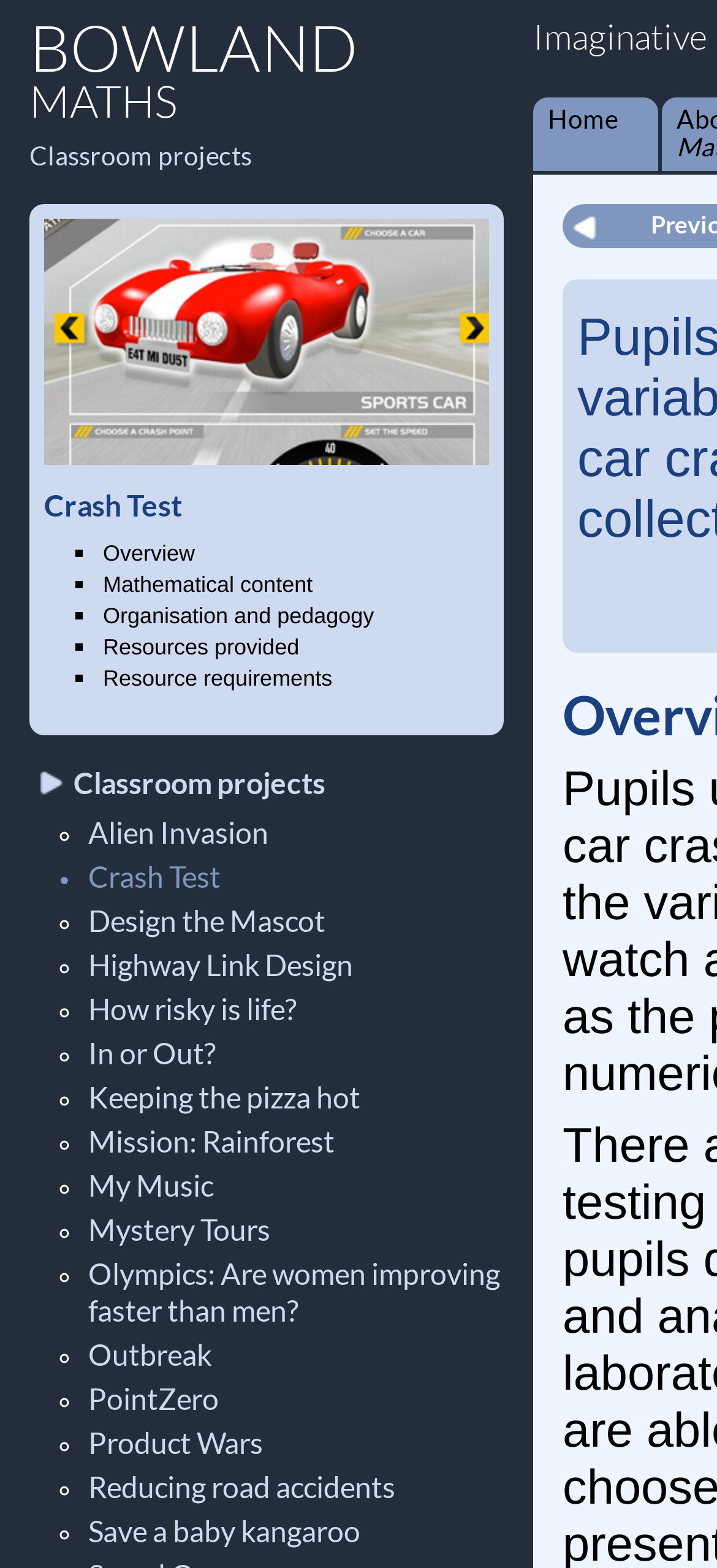What is the first classroom project listed?
We need a detailed and exhaustive answer to the question. Please elaborate.

I found the answer by examining the list of links under the 'Classroom projects' heading, and the first link is 'Alien Invasion'.